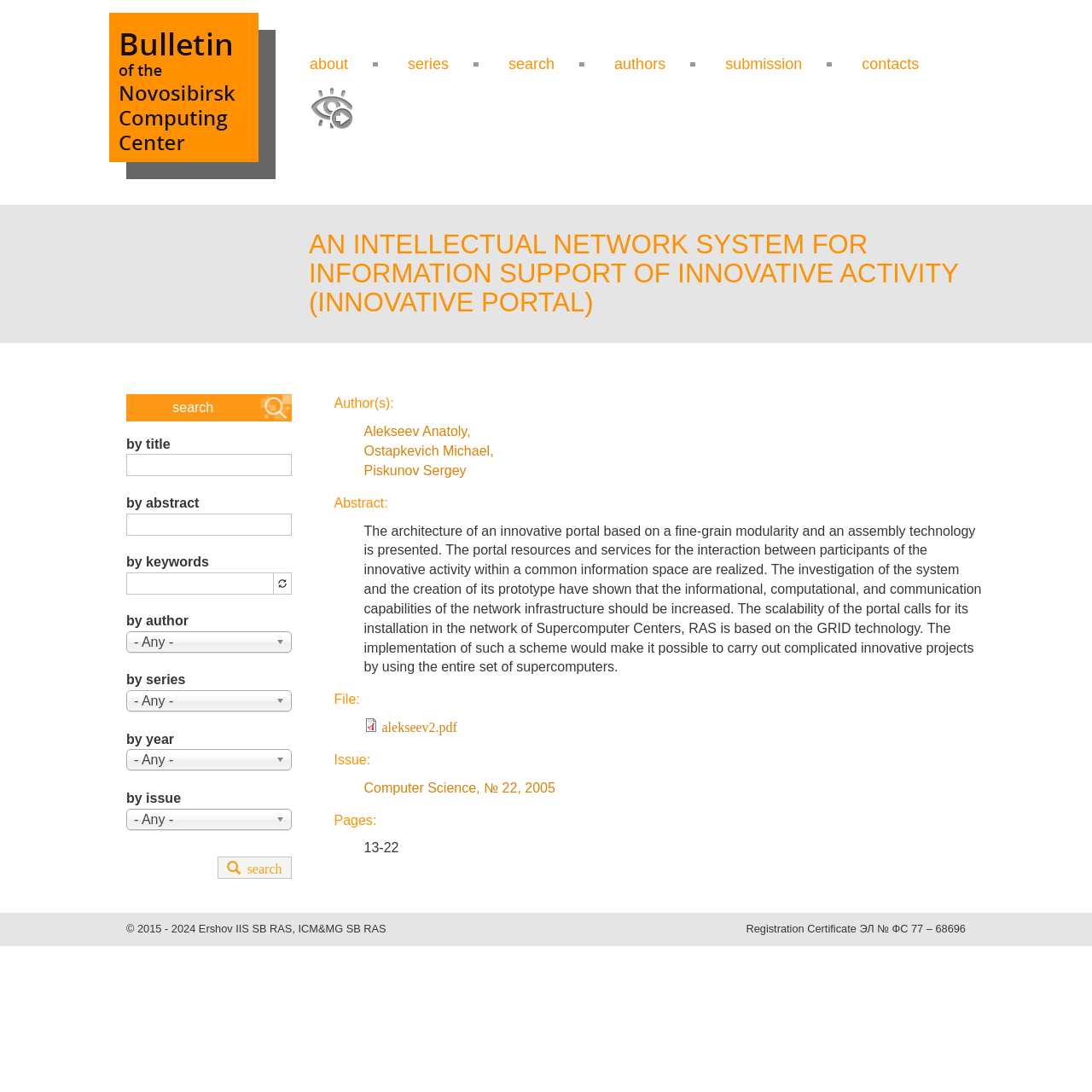Please determine the bounding box coordinates of the section I need to click to accomplish this instruction: "Search by title".

[0.116, 0.416, 0.267, 0.436]